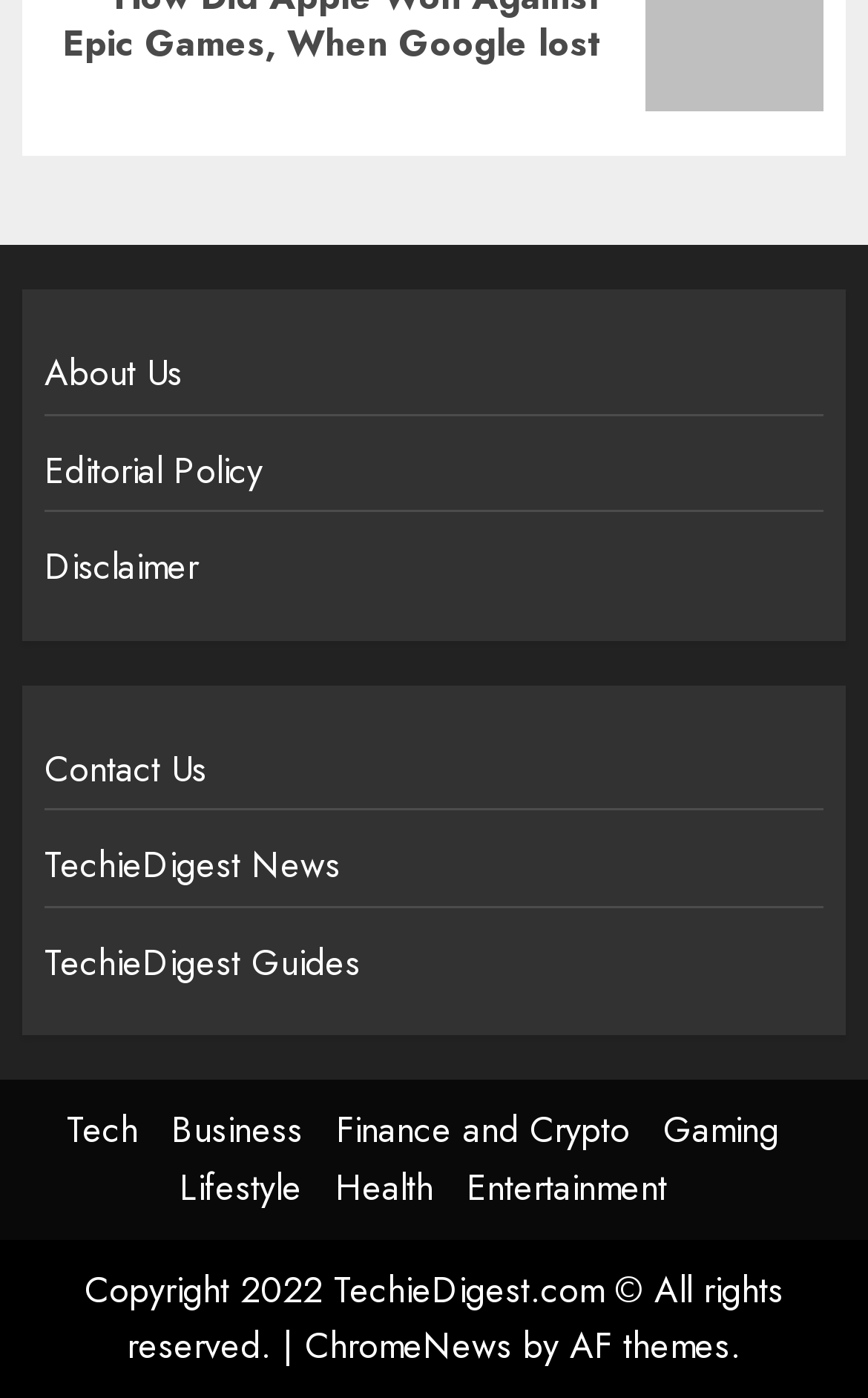Please provide the bounding box coordinates for the element that needs to be clicked to perform the instruction: "Share on Facebook". The coordinates must consist of four float numbers between 0 and 1, formatted as [left, top, right, bottom].

None